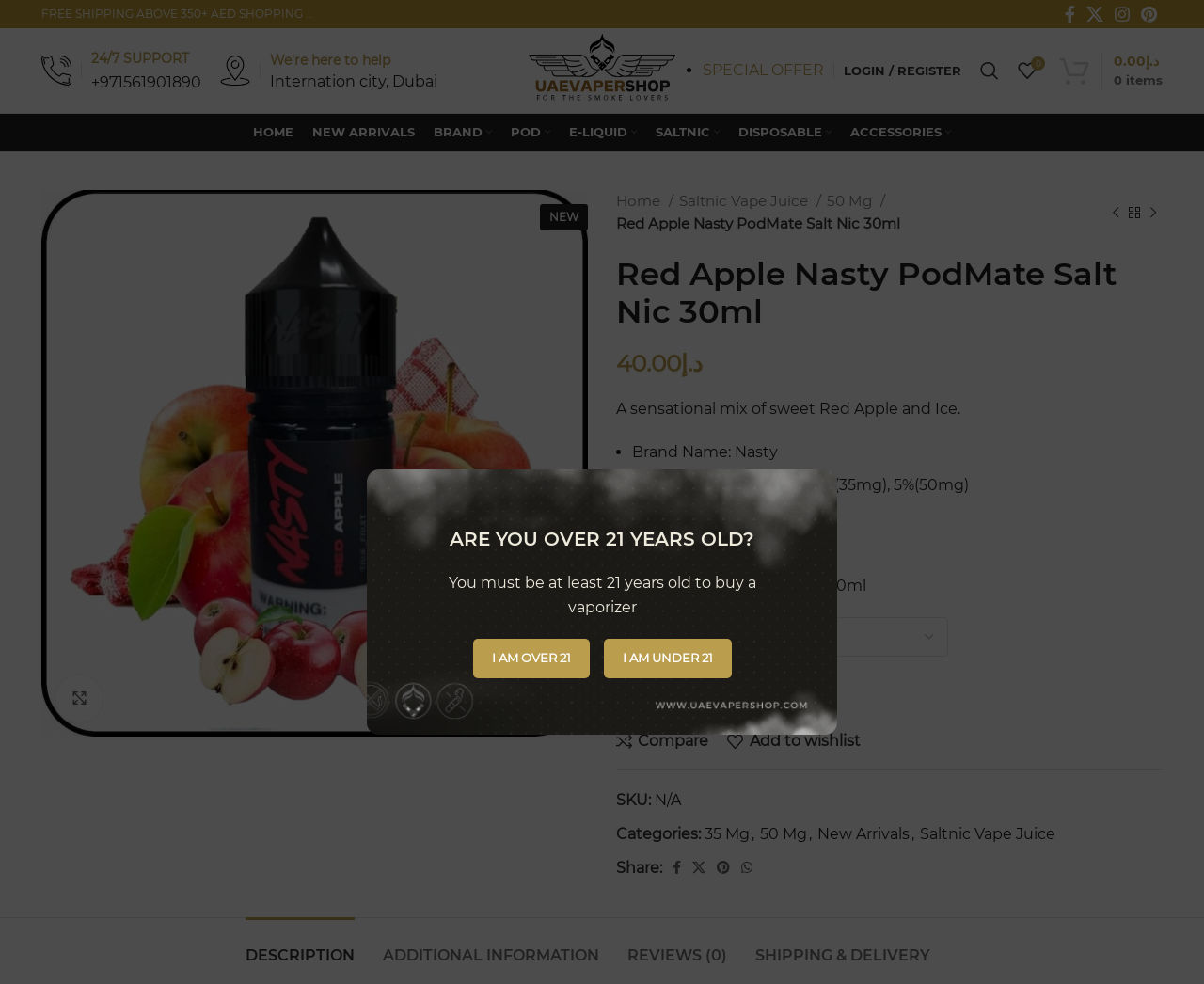Determine the coordinates of the bounding box that should be clicked to complete the instruction: "Search for products". The coordinates should be represented by four float numbers between 0 and 1: [left, top, right, bottom].

[0.806, 0.053, 0.838, 0.091]